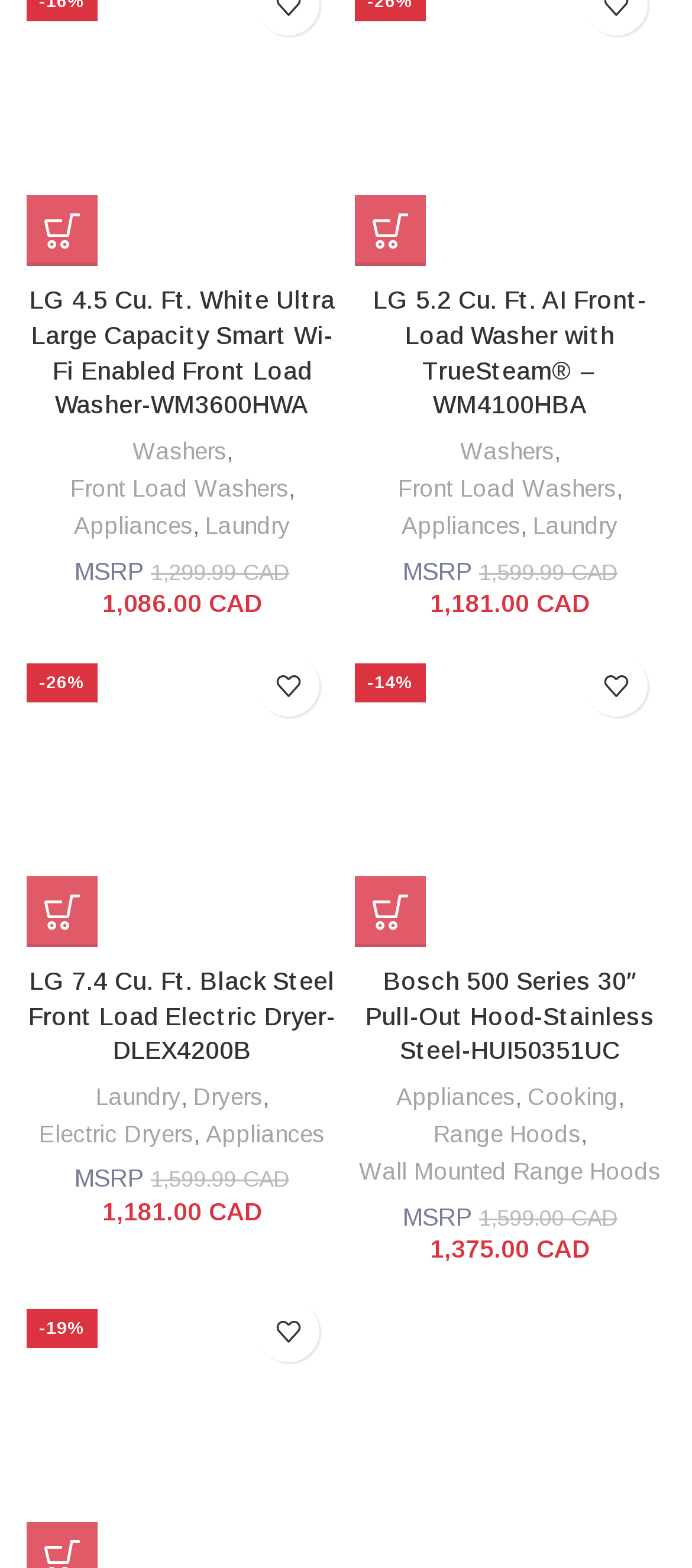What is the feature of the first product?
Respond to the question with a well-detailed and thorough answer.

I looked at the first product's heading element, which says 'LG 4.5 Cu. Ft. White Ultra Large Capacity Smart Wi-Fi Enabled Front Load Washer-WM3600HWA', and the feature is Wi-Fi Enabled.